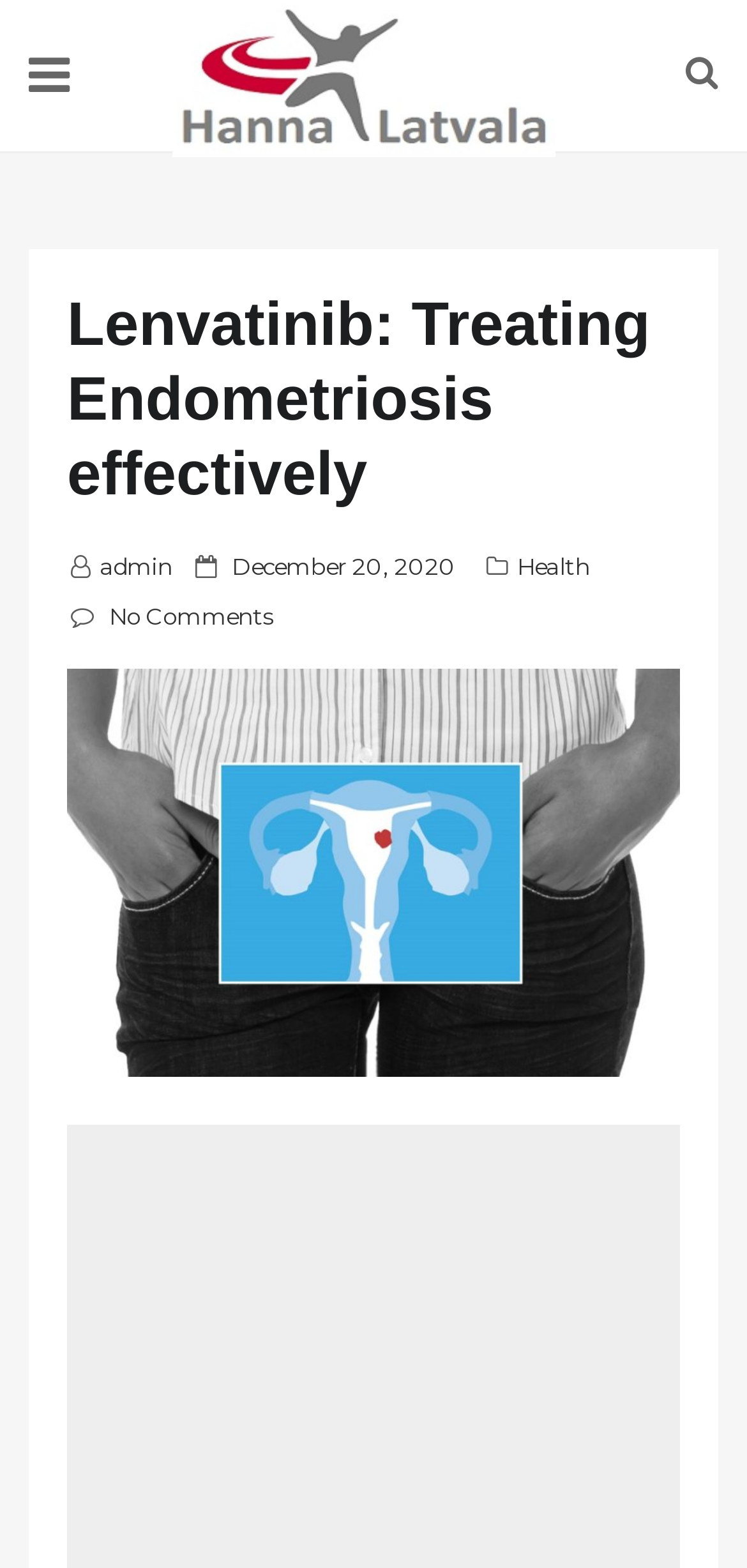Is the blog post written by an administrator?
Based on the visual, give a brief answer using one word or a short phrase.

Yes